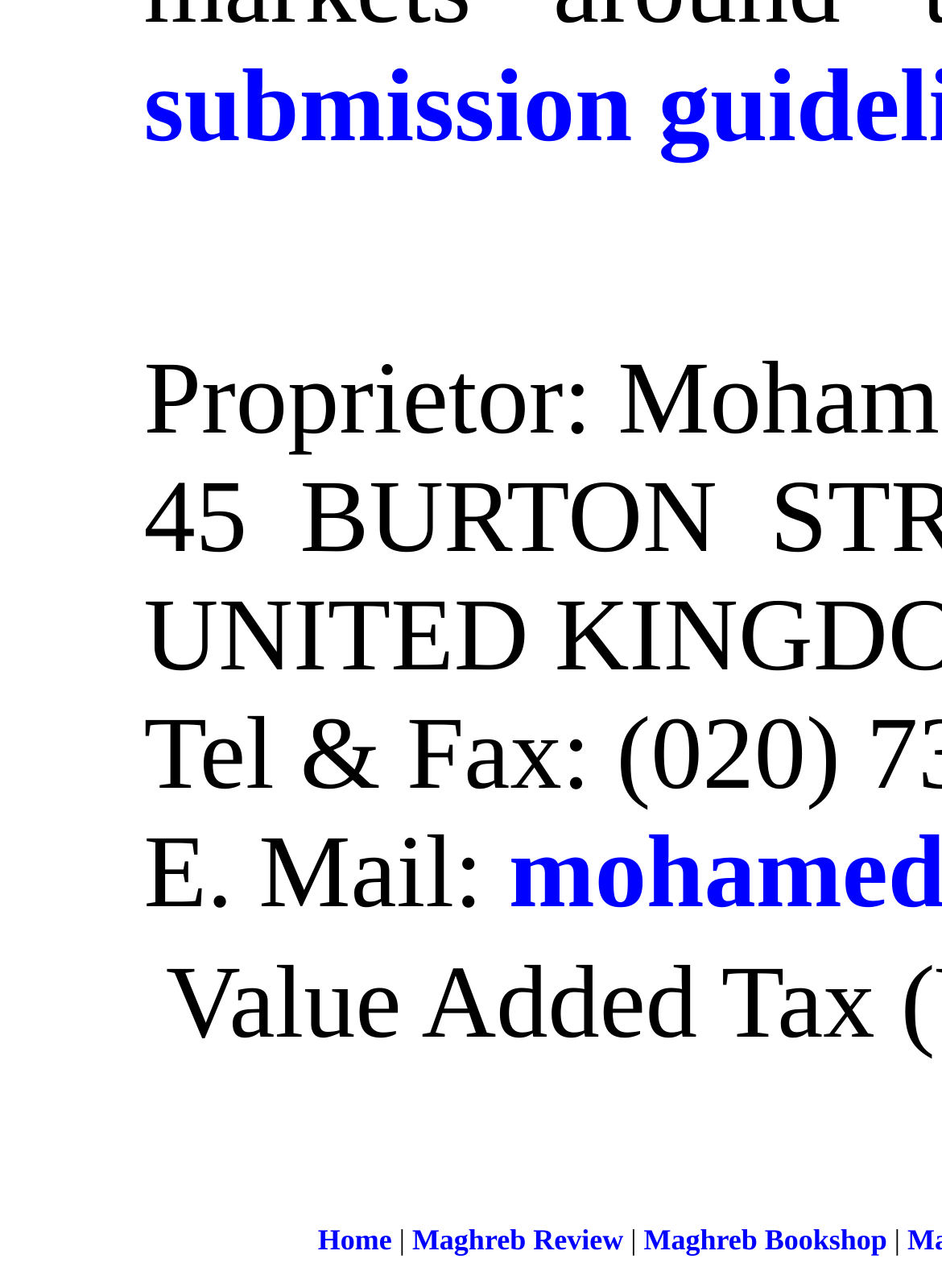Using the details from the image, please elaborate on the following question: Are the links in the bottom row aligned vertically?

By comparing the y1, y2 coordinates of the link elements in the bottom row, I found that they have similar y1 and y2 values, indicating that they are aligned vertically.